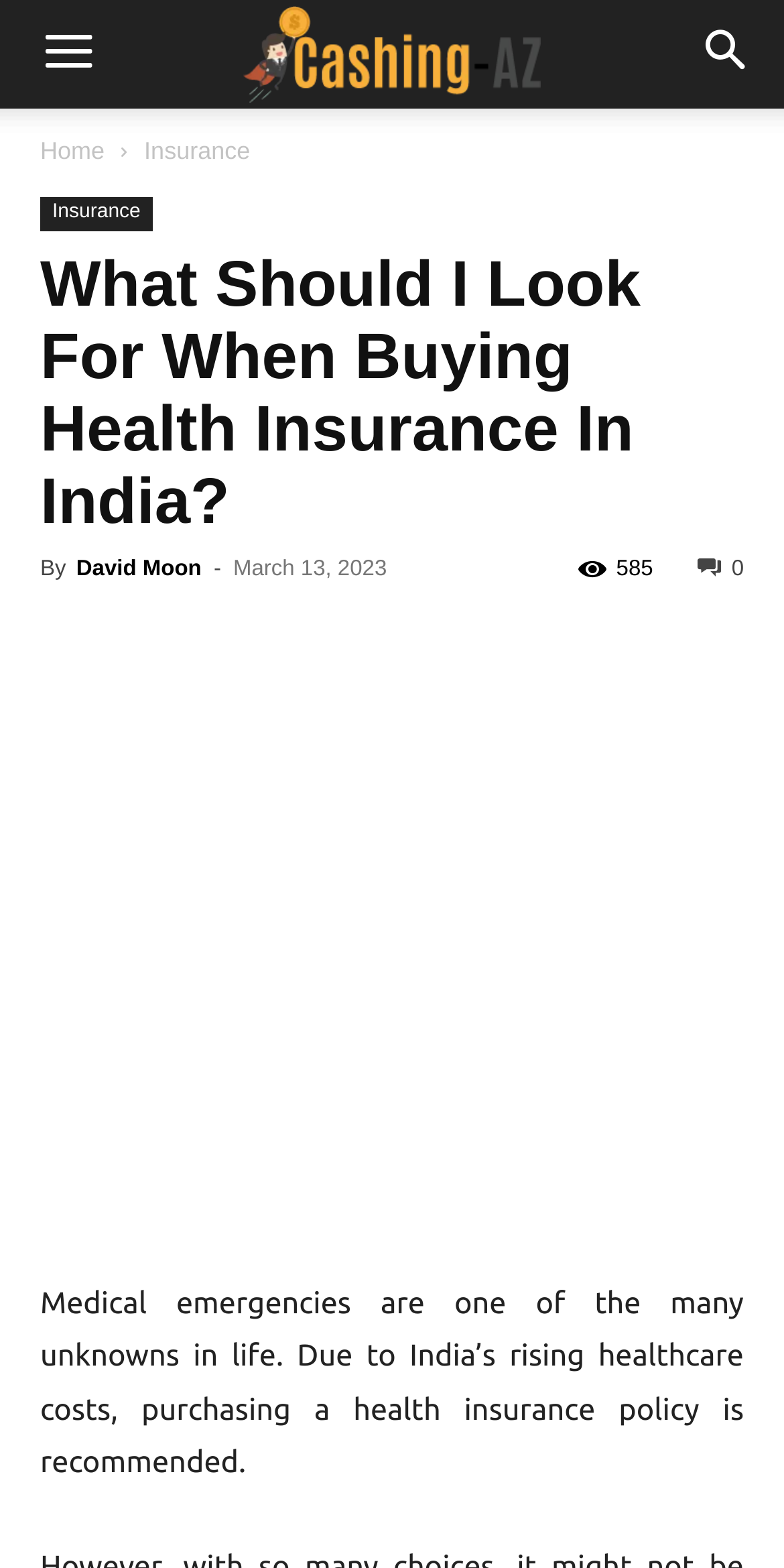What is the author of the article?
Please provide a comprehensive answer based on the information in the image.

The author of the article is mentioned as 'David Moon', as indicated by the link 'David Moon' below the heading.